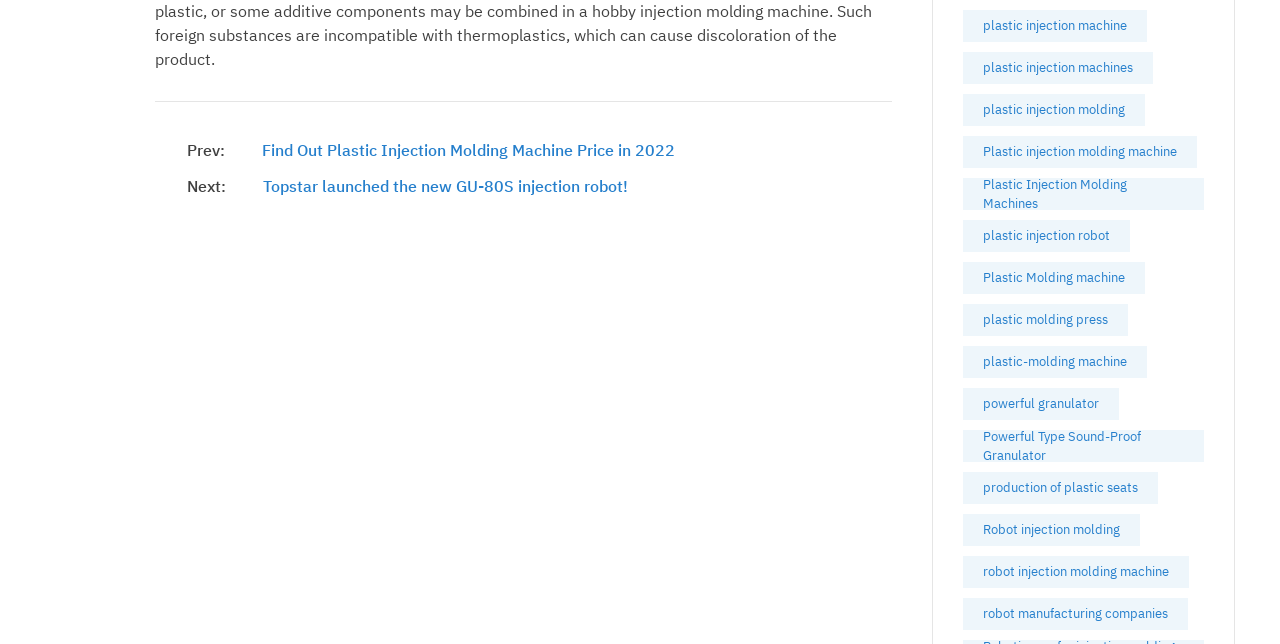Determine the bounding box coordinates of the region to click in order to accomplish the following instruction: "Click on the link to find out plastic injection molding machine price in 2022". Provide the coordinates as four float numbers between 0 and 1, specifically [left, top, right, bottom].

[0.18, 0.221, 0.527, 0.246]